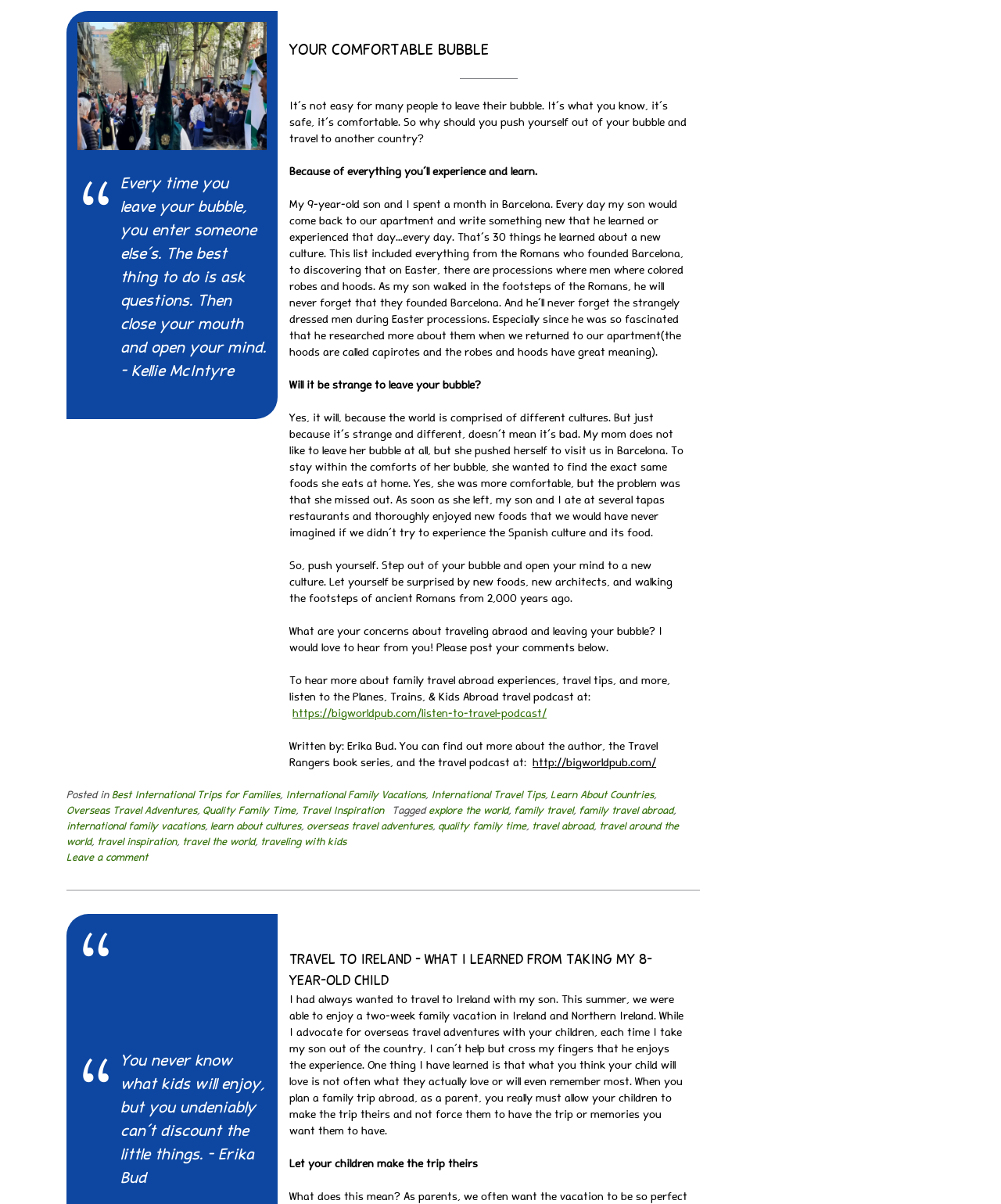Using the webpage screenshot, find the UI element described by travel abroad. Provide the bounding box coordinates in the format (top-left x, top-left y, bottom-right x, bottom-right y), ensuring all values are floating point numbers between 0 and 1.

[0.531, 0.683, 0.593, 0.691]